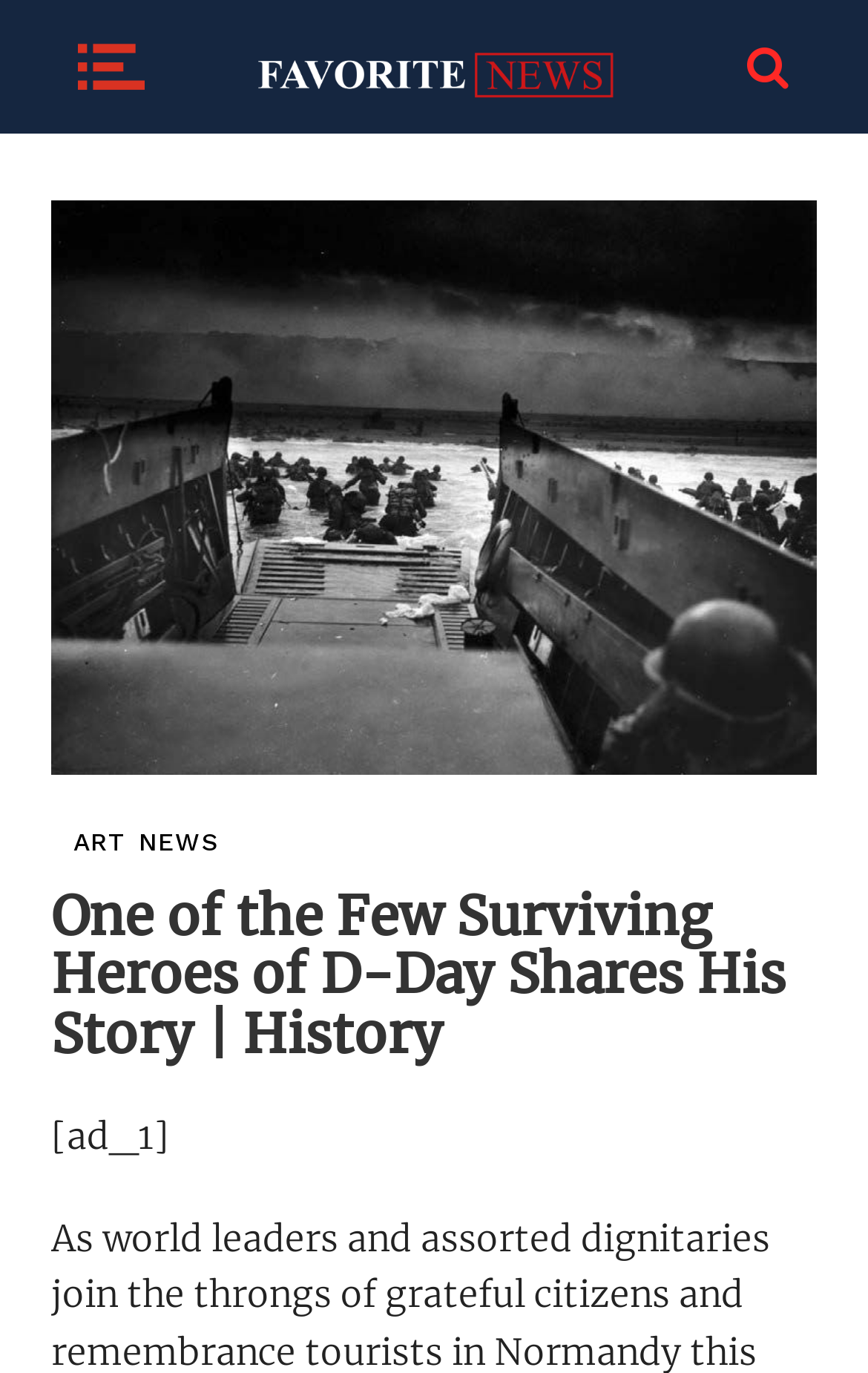What is the topic of the article?
Ensure your answer is thorough and detailed.

The topic of the article can be inferred from the heading 'One of the Few Surviving Heroes of D-Day Shares His Story | History' and the image description 'D-Day Normandy beach'.